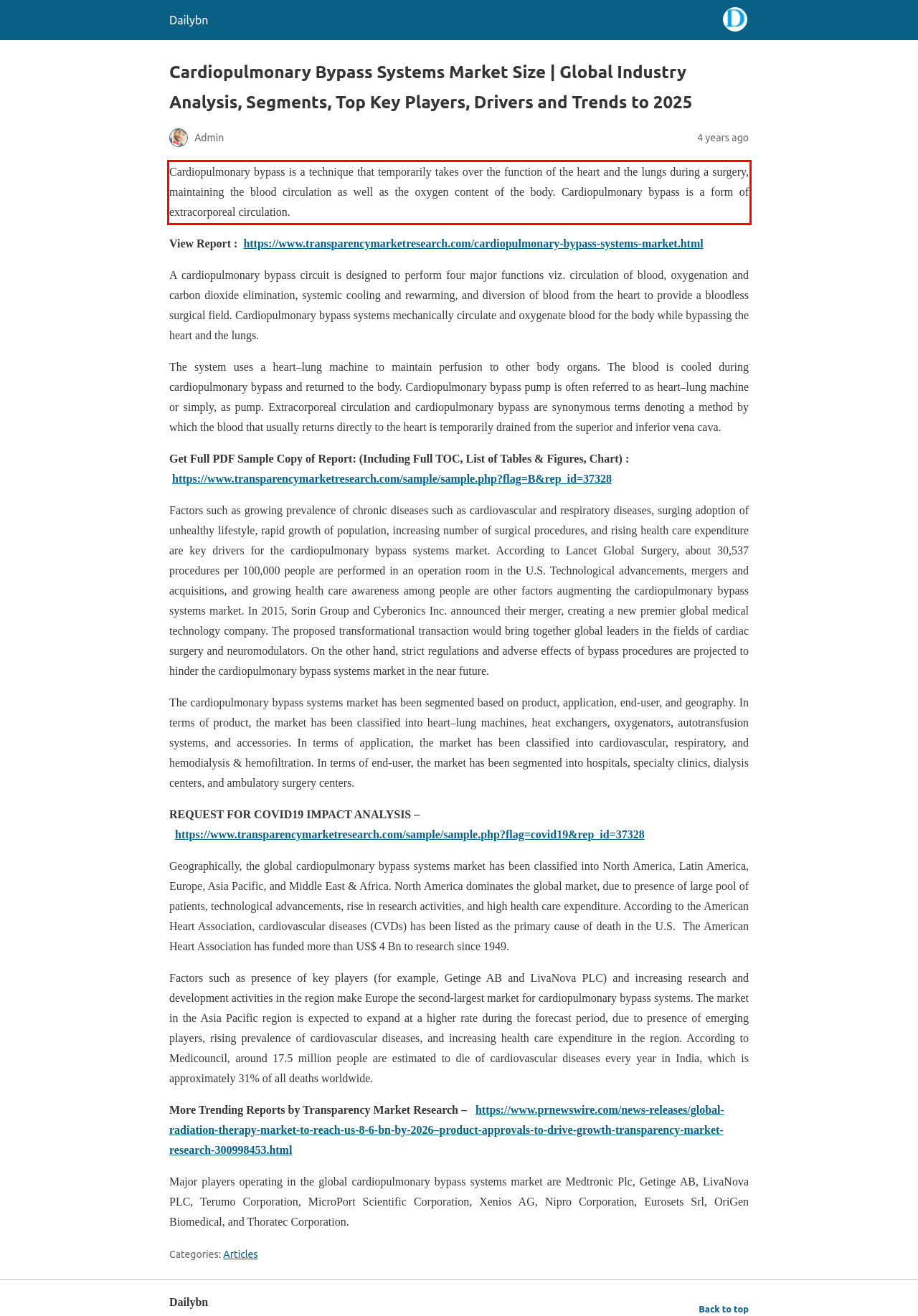Given a webpage screenshot, locate the red bounding box and extract the text content found inside it.

Cardiopulmonary bypass is a technique that temporarily takes over the function of the heart and the lungs during a surgery, maintaining the blood circulation as well as the oxygen content of the body. Cardiopulmonary bypass is a form of extracorporeal circulation.